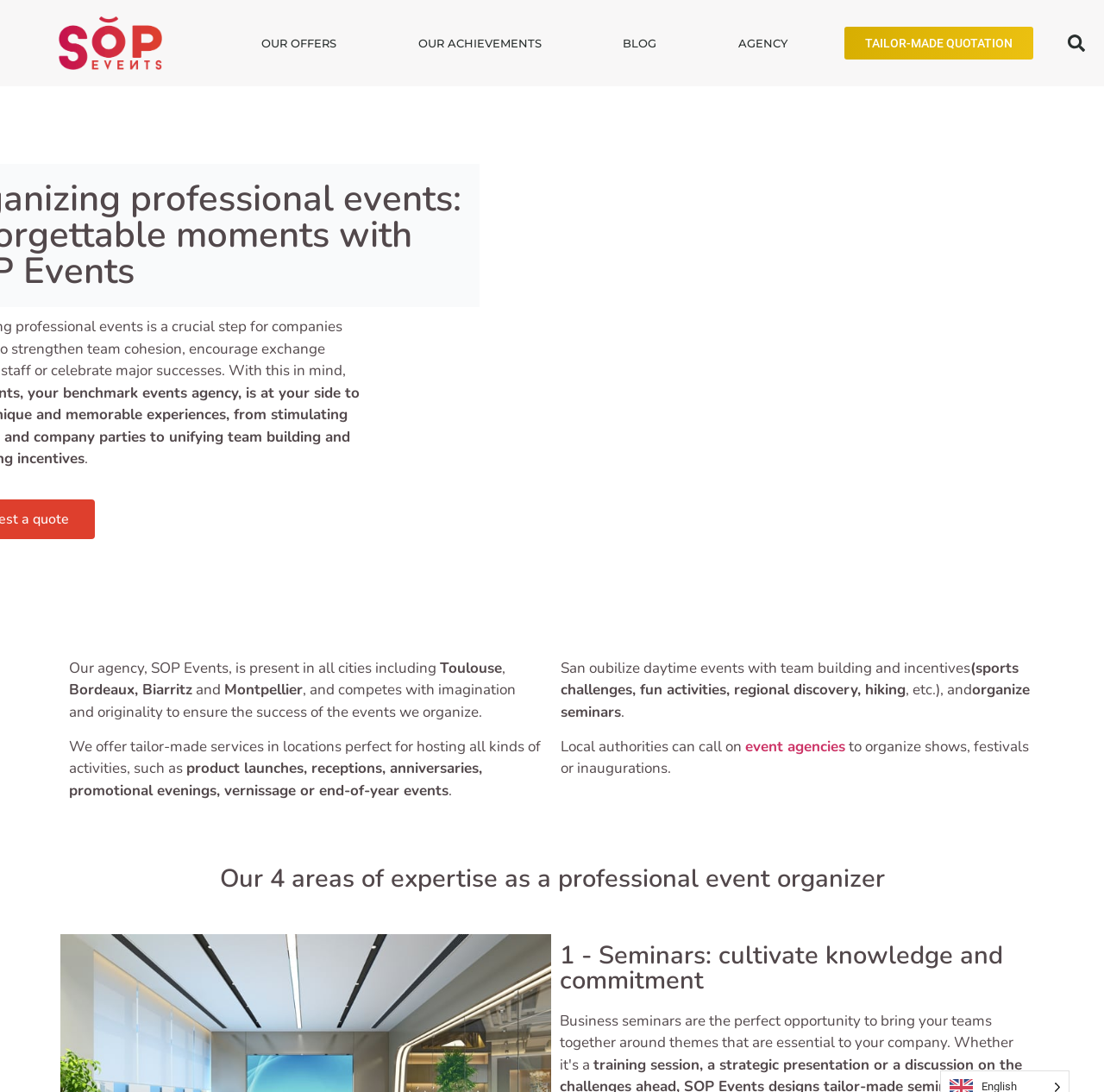Predict the bounding box of the UI element based on the description: "AGENCY". The coordinates should be four float numbers between 0 and 1, formatted as [left, top, right, bottom].

[0.632, 0.0, 0.75, 0.079]